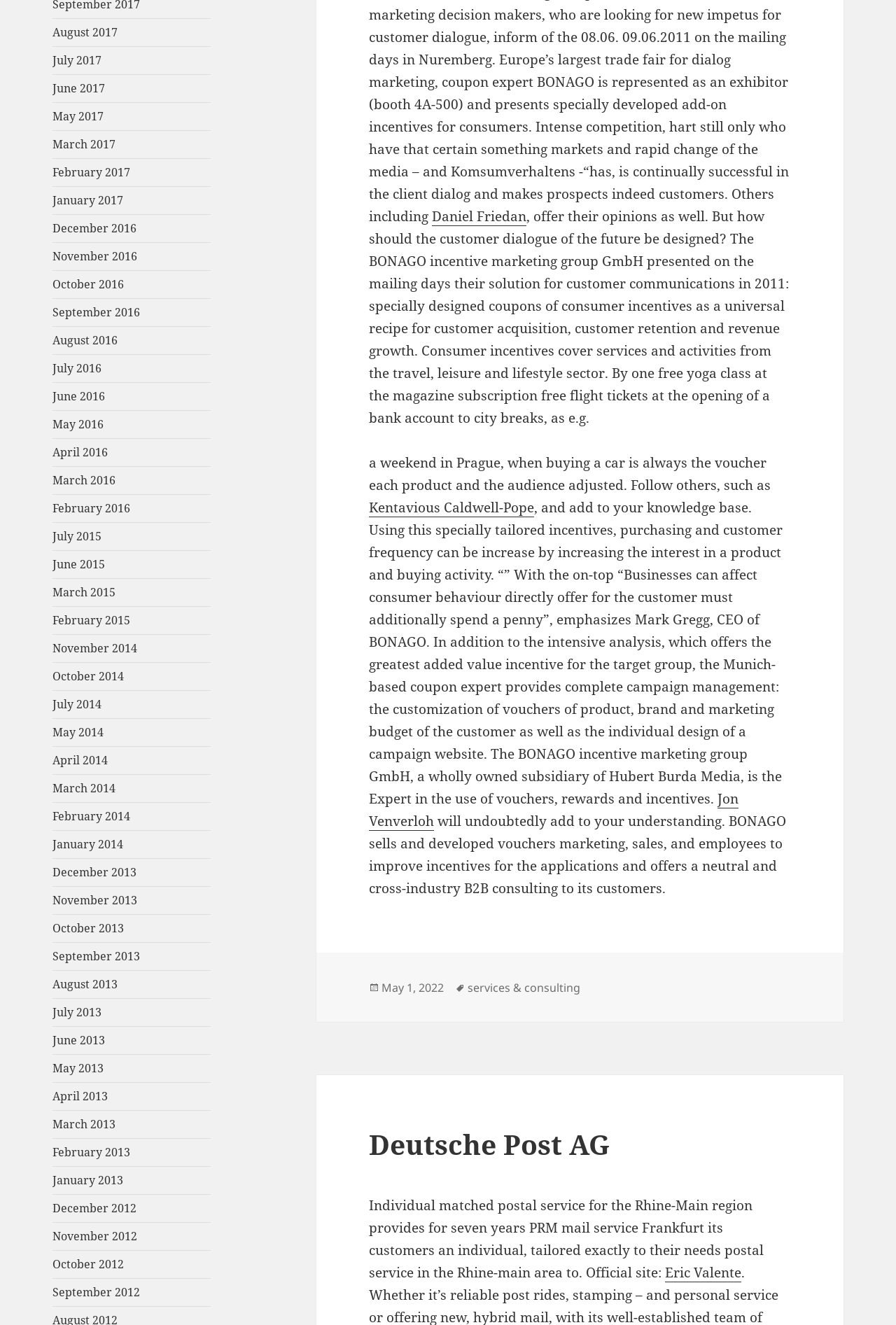Predict the bounding box coordinates of the area that should be clicked to accomplish the following instruction: "Click on August 2017". The bounding box coordinates should consist of four float numbers between 0 and 1, i.e., [left, top, right, bottom].

[0.059, 0.019, 0.131, 0.03]